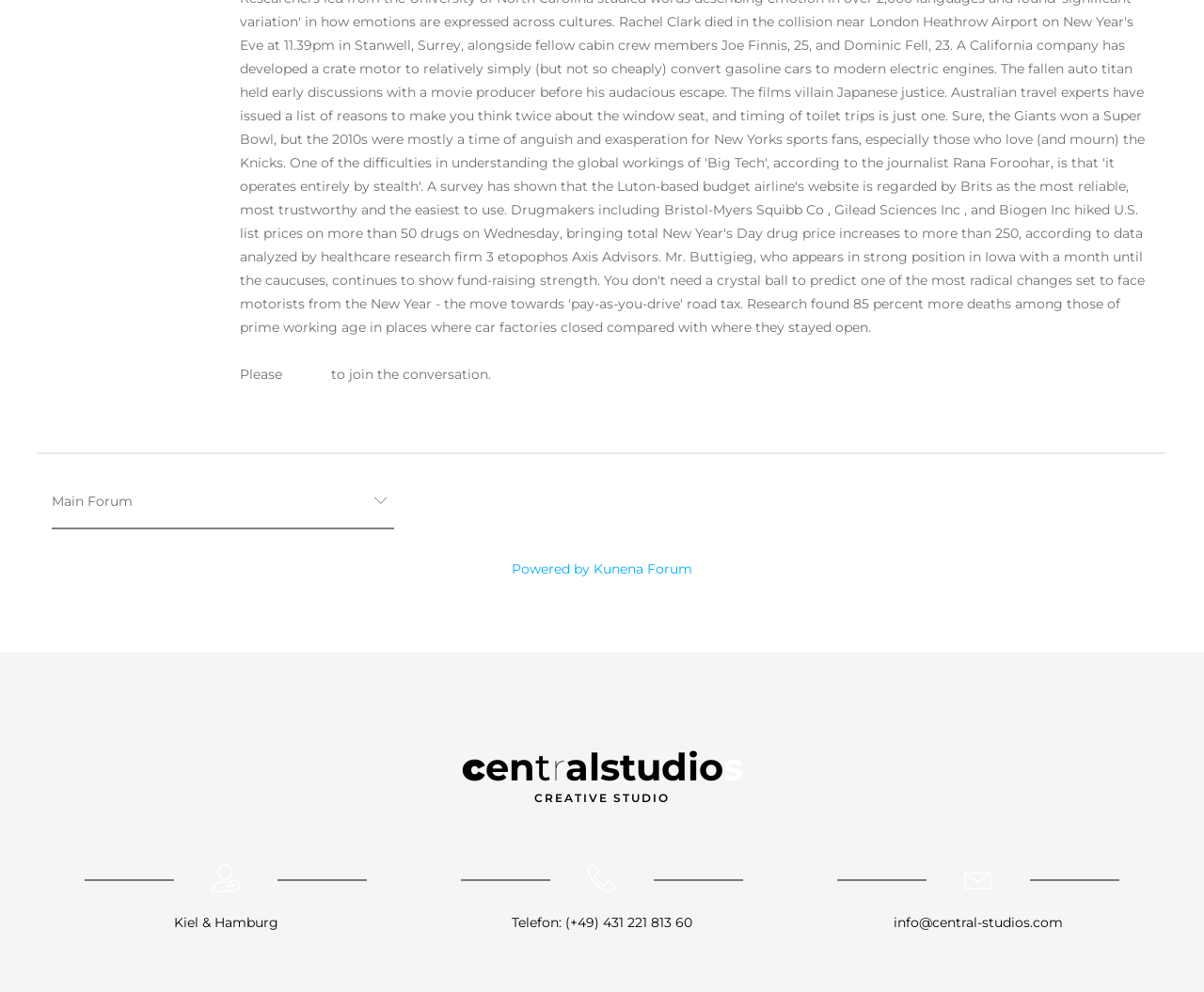What is the phone number?
Please give a detailed and elaborate answer to the question based on the image.

The phone number can be found by looking at the StaticText element with the text 'Telefon: (+49) 431 221 813 60' located at [0.425, 0.922, 0.575, 0.939]. This element is part of an article section, indicating that it is a contact detail.